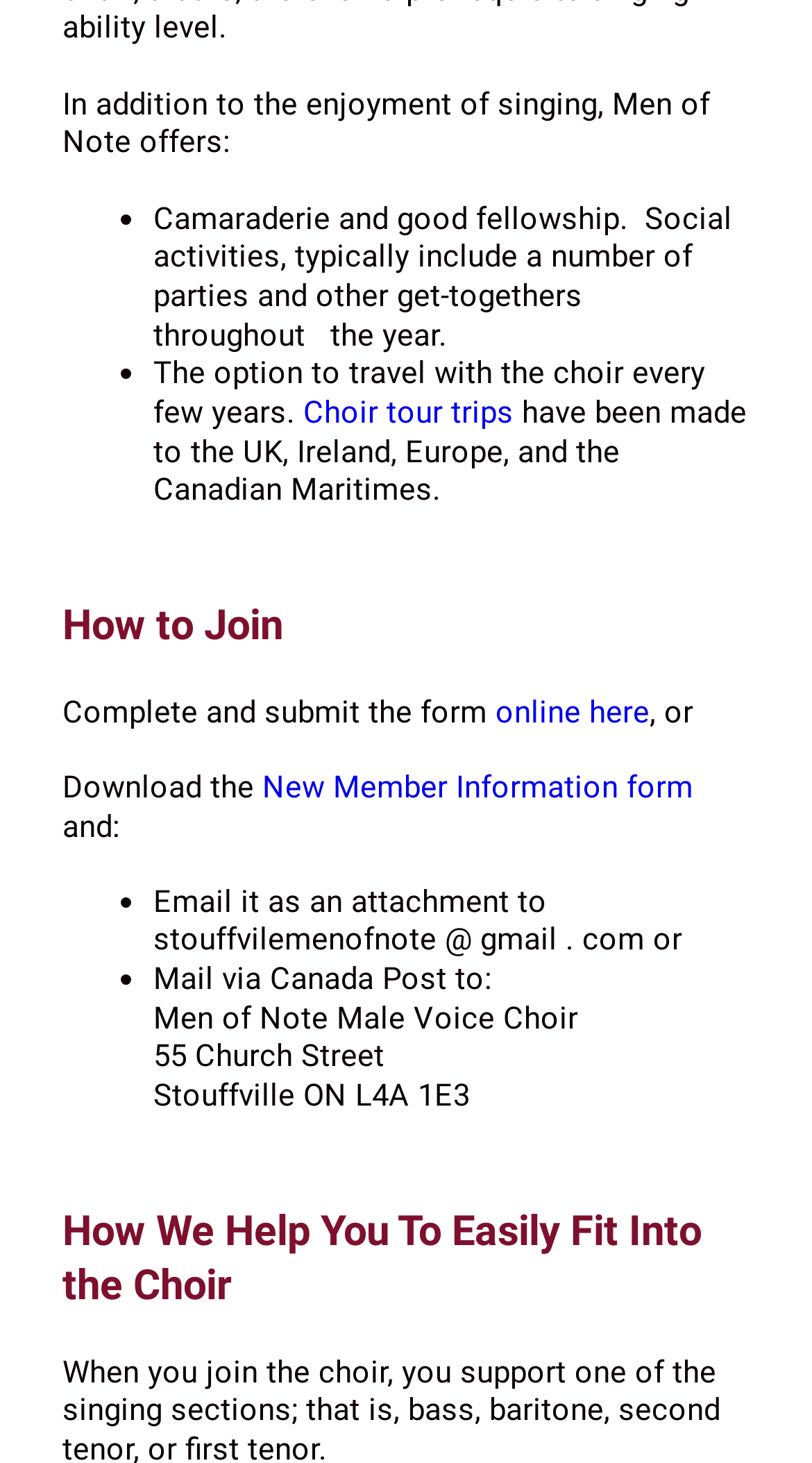Where is Men of Note located?
Using the visual information from the image, give a one-word or short-phrase answer.

Stouffville ON L4A 1E3